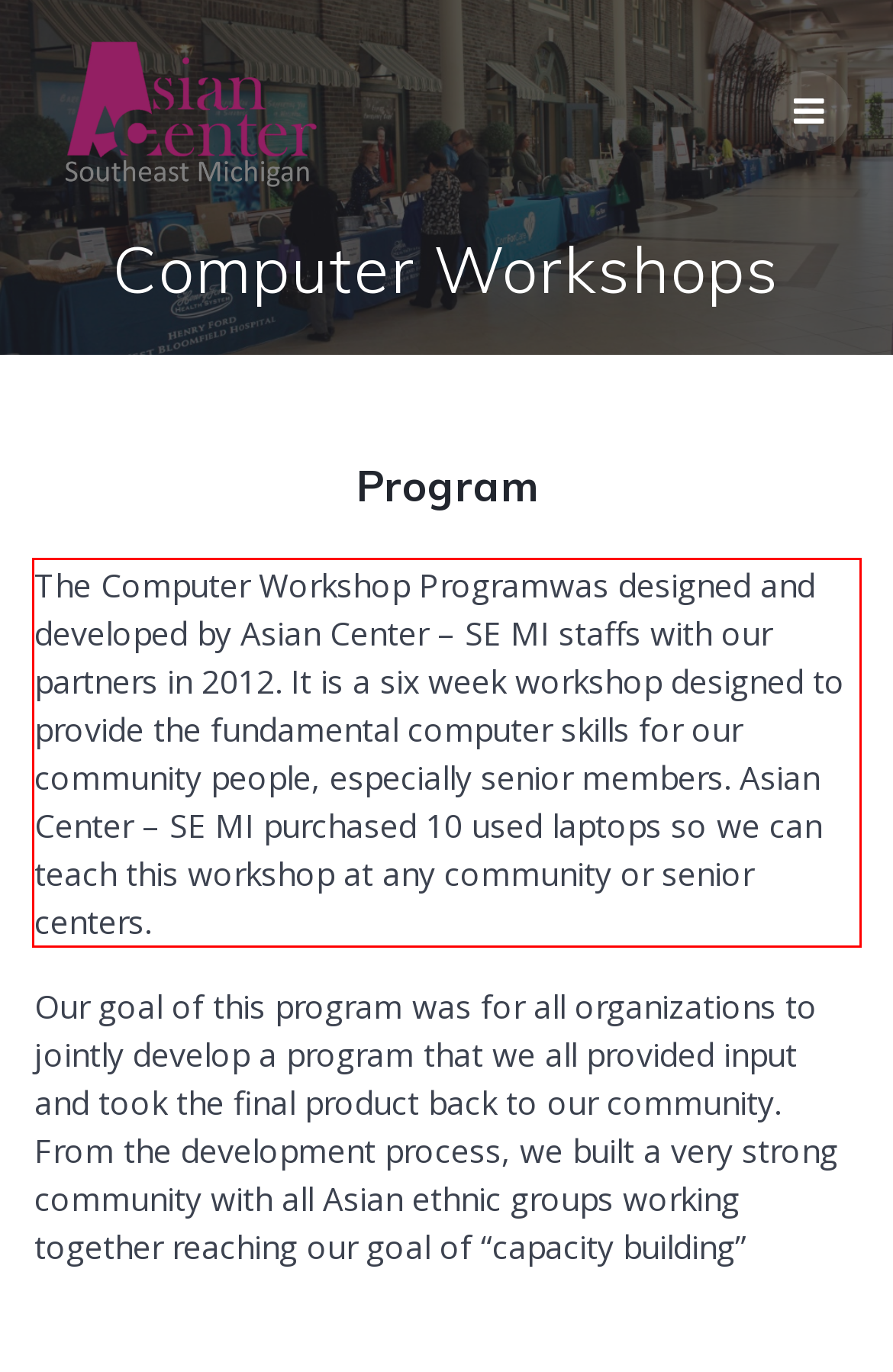You are provided with a screenshot of a webpage that includes a red bounding box. Extract and generate the text content found within the red bounding box.

The Computer Workshop Programwas designed and developed by Asian Center – SE MI staffs with our partners in 2012. It is a six week workshop designed to provide the fundamental computer skills for our community people, especially senior members. Asian Center – SE MI purchased 10 used laptops so we can teach this workshop at any community or senior centers.